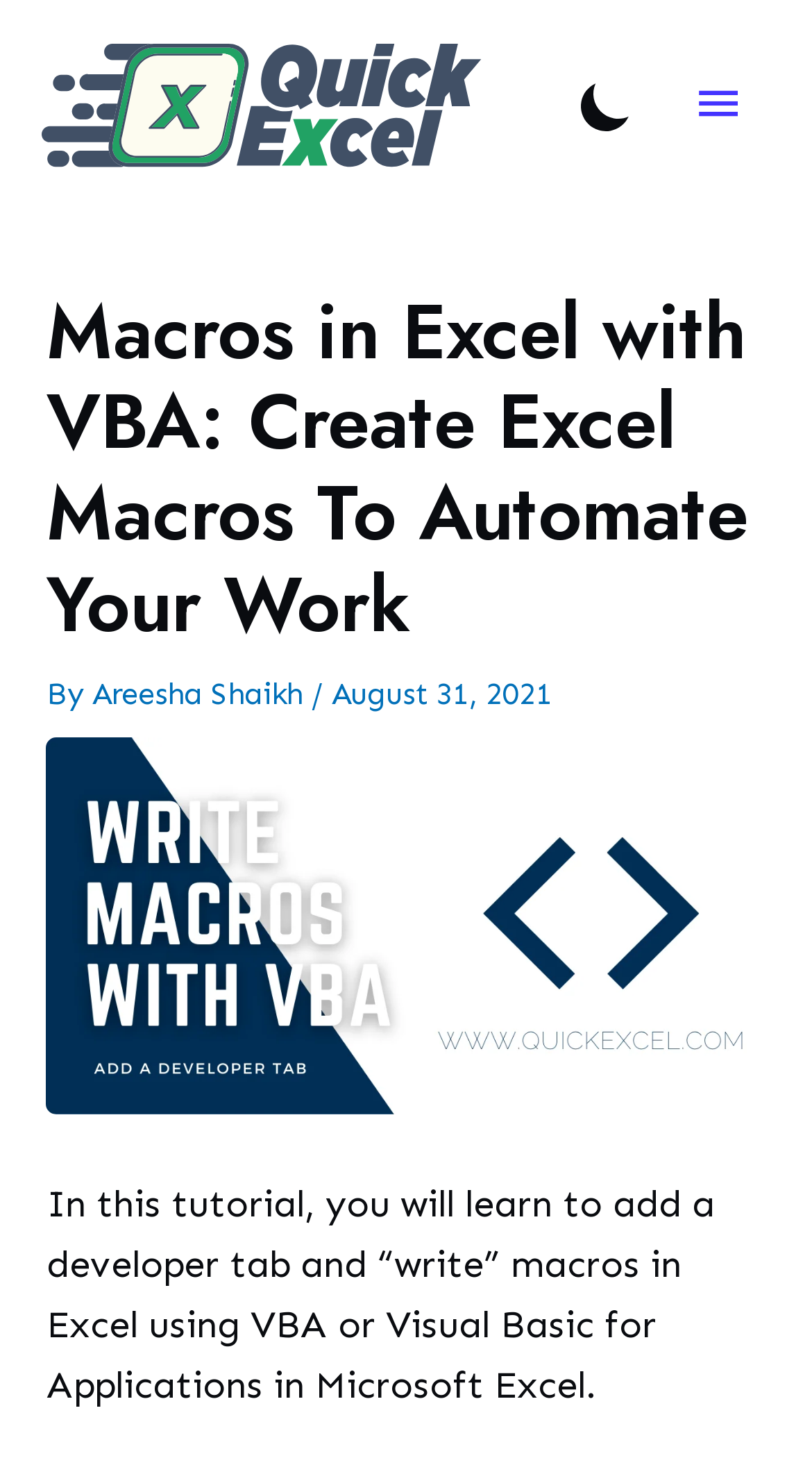Provide a one-word or short-phrase answer to the question:
Is the main menu expanded?

No